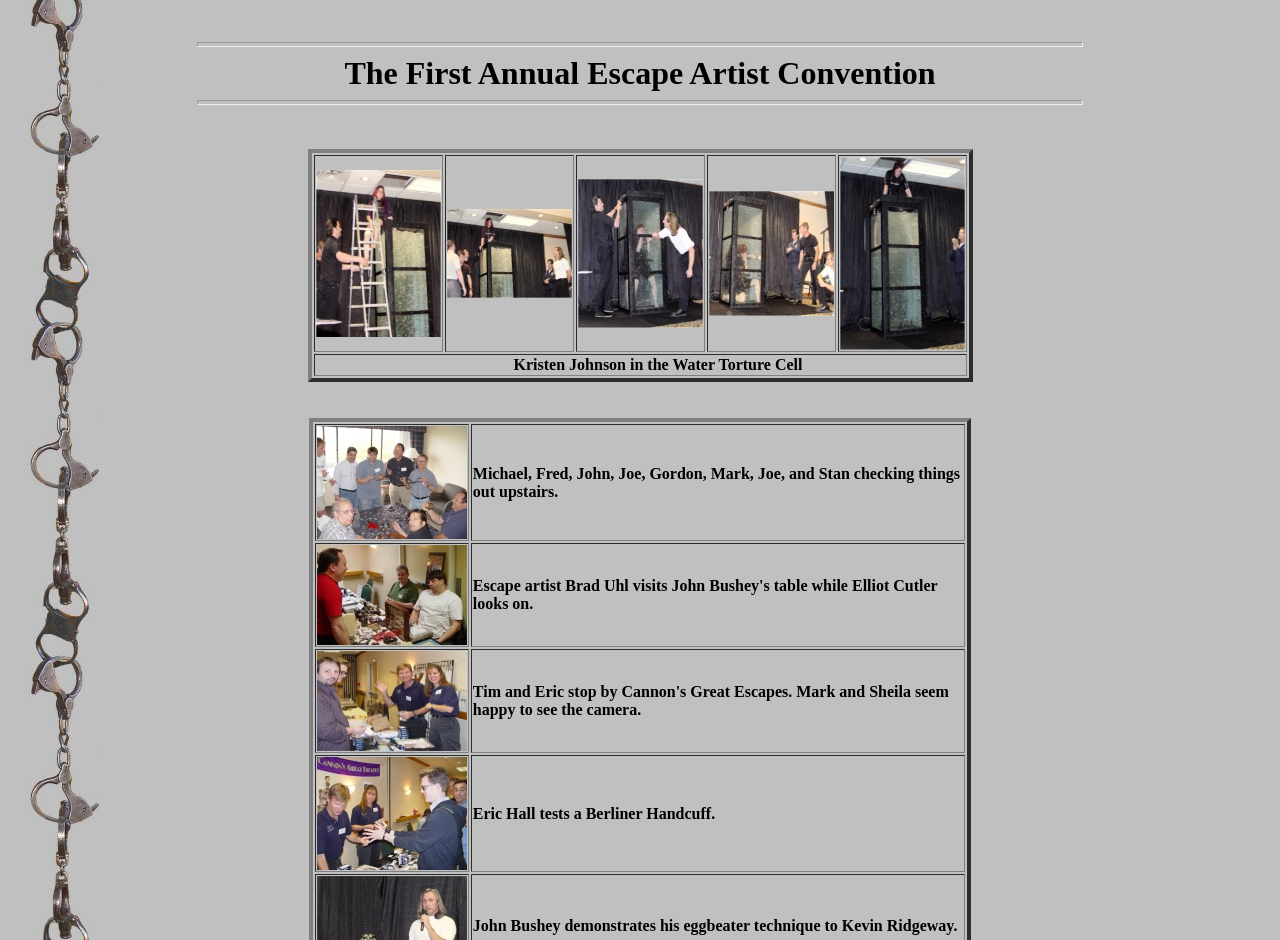Please locate the bounding box coordinates of the element that needs to be clicked to achieve the following instruction: "View the image of Eric tests a Berliner". The coordinates should be four float numbers between 0 and 1, i.e., [left, top, right, bottom].

[0.247, 0.805, 0.365, 0.926]